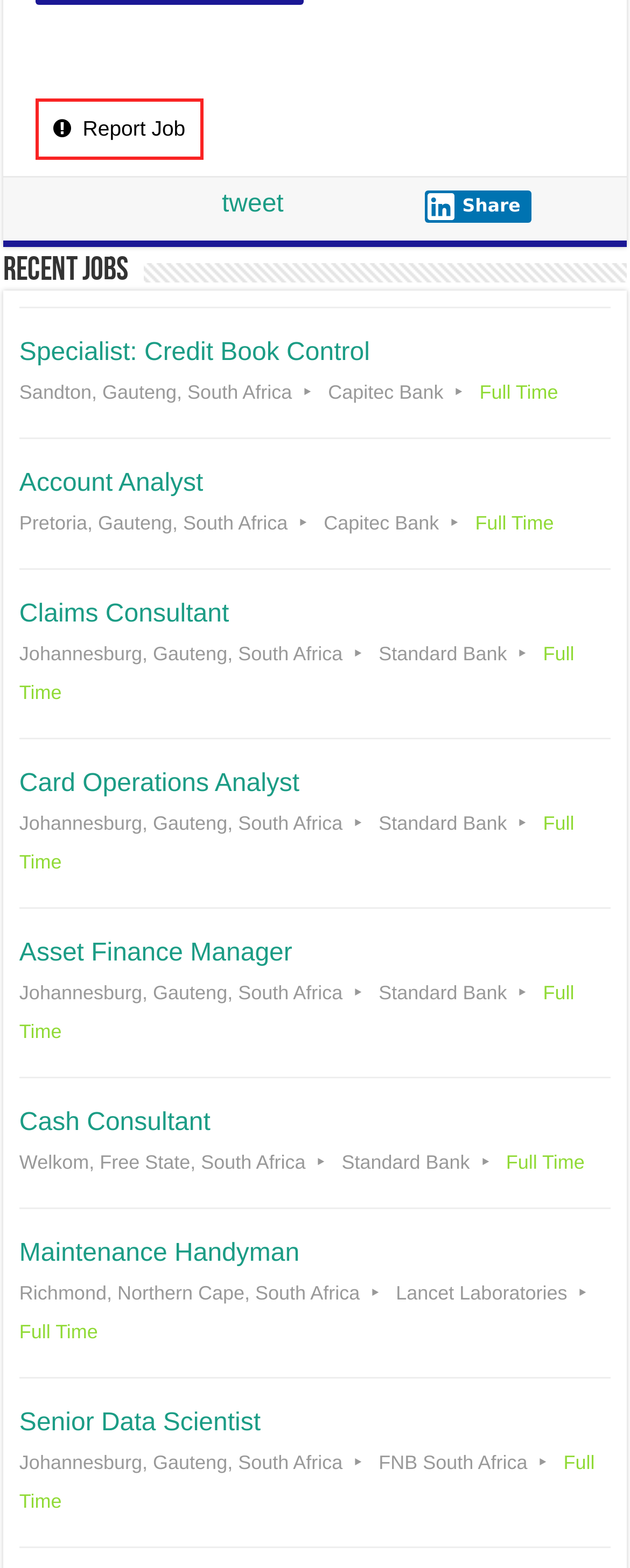How many full-time jobs are listed?
Answer the question with a single word or phrase, referring to the image.

8